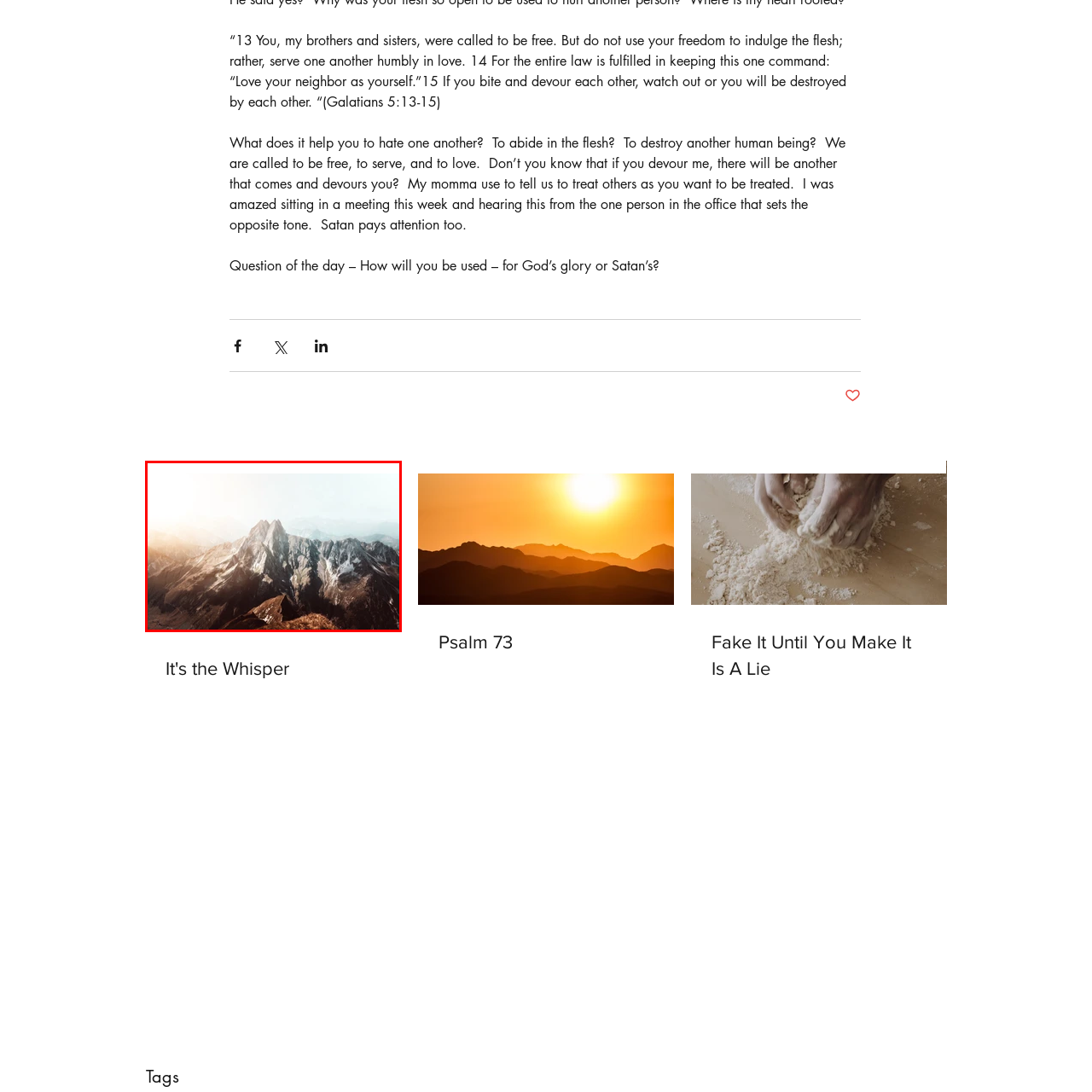What is shrouding the distant expanse of mountains?
Examine the image outlined by the red bounding box and answer the question with as much detail as possible.

The caption reveals that the background of the image shows a distant expanse of mountains shrouded in mist, which indicates that the distant expanse of mountains is shrouded in mist.